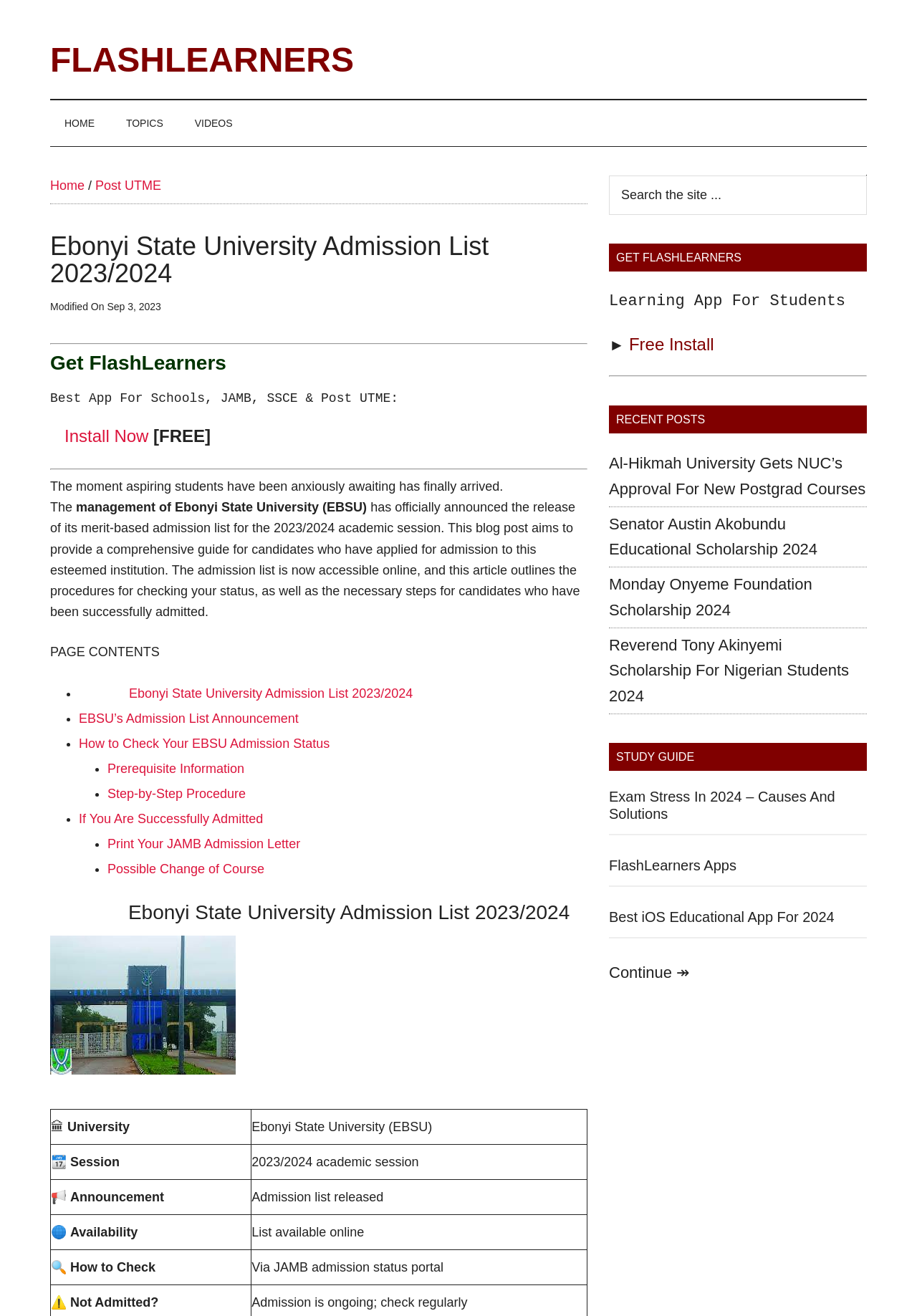Please identify the bounding box coordinates of the region to click in order to complete the task: "Read the article 'Exam Stress In 2024 – Causes And Solutions'". The coordinates must be four float numbers between 0 and 1, specified as [left, top, right, bottom].

[0.664, 0.599, 0.945, 0.625]